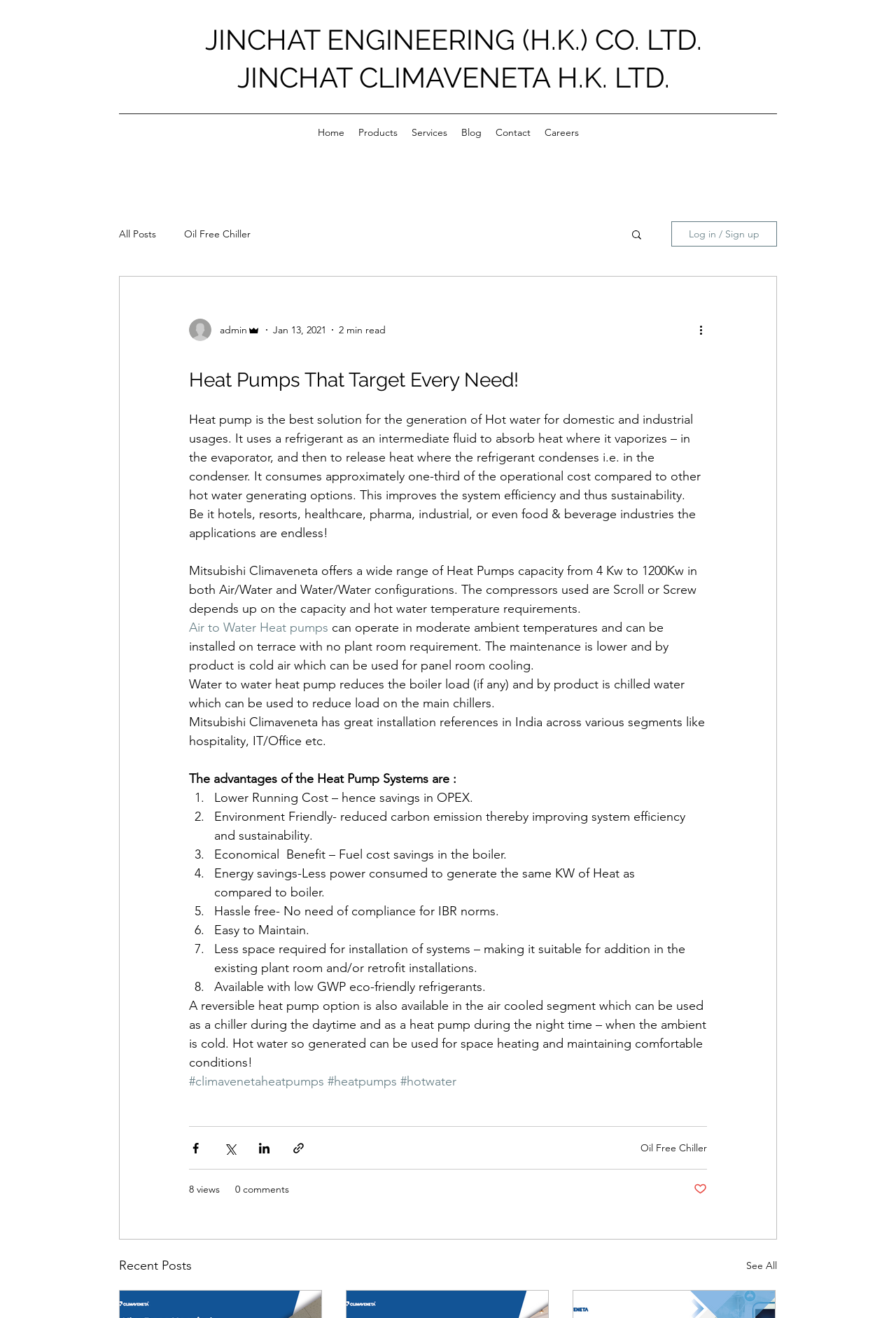Describe all the key features and sections of the webpage thoroughly.

The webpage is about heat pumps, specifically highlighting their benefits and applications. At the top, there is a navigation menu with links to "Home", "Products", "Services", "Blog", "Contact", and "Careers". Below this menu, there is a search button and a login/signup button.

The main content of the page is an article about heat pumps, which starts with a heading "Heat Pumps That Target Every Need!" and a writer's picture. The article explains how heat pumps work, their advantages, and their applications in various industries such as hotels, resorts, healthcare, and food & beverage.

The article is divided into sections, with headings and bullet points. There are also links to related topics, such as "Air to Water Heat pumps". The text is accompanied by images, including a picture of a writer and a Mitsubishi Climaveneta logo.

On the right side of the page, there is a section with links to recent posts, including "Oil Free Chiller". Below this section, there are social media sharing buttons for Facebook, Twitter, LinkedIn, and link sharing.

At the bottom of the page, there is a footer section with links to "JINCHAT ENGINEERING (H.K.) CO. LTD." and "JINCHAT CLIMAVENETA H.K. LTD.".